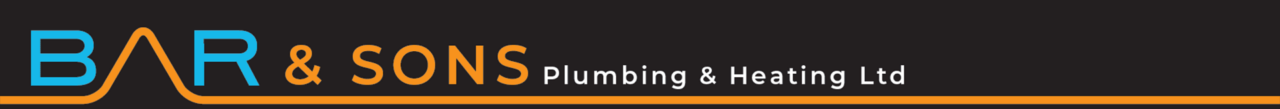Offer a detailed account of the various components present in the image.

The image features the logo of "Bar & Sons Plumbing & Heating Ltd," prominently displayed against a dark background. The logo combines a modern design with vibrant colors, showcasing "BAR" in a striking blue and "SONS" in an eye-catching orange. The text "Plumbing & Heating Ltd" is presented in a clean, white font beneath the main logo. This image symbolizes the company's expertise in plumbing and heating services, reinforcing its brand identity in the industry.